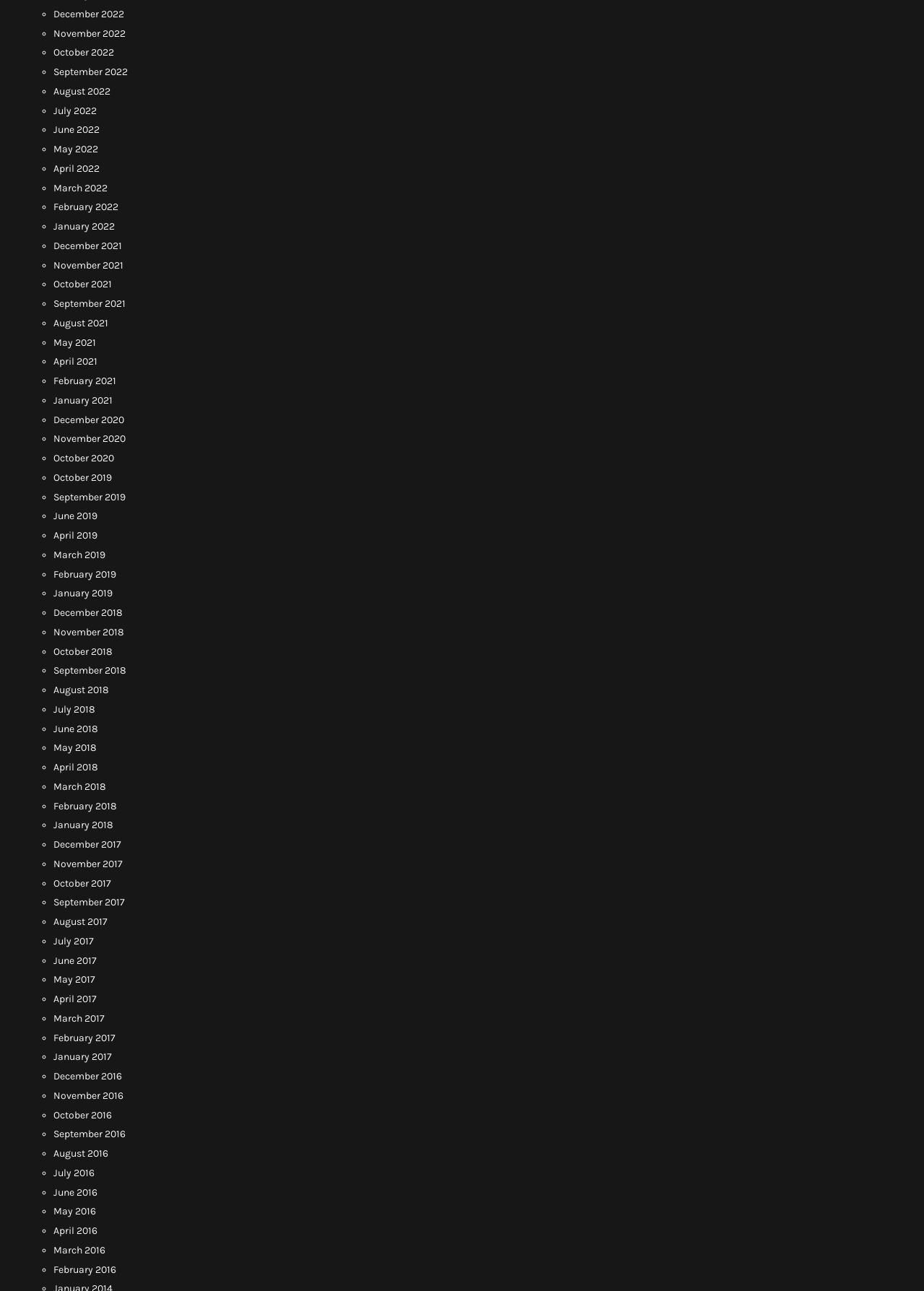Is there a month listed from 2017?
Refer to the image and respond with a one-word or short-phrase answer.

No